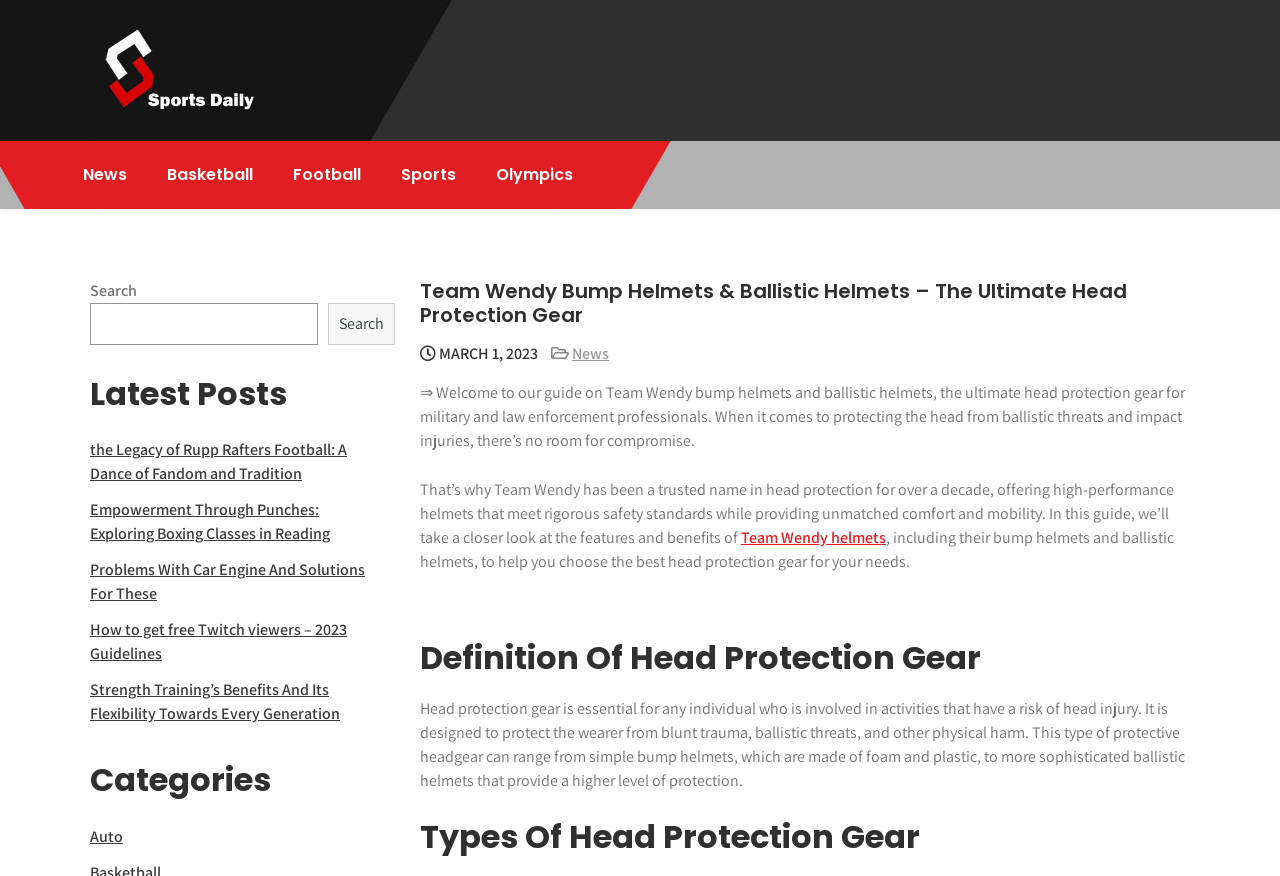Highlight the bounding box coordinates of the element that should be clicked to carry out the following instruction: "Click on the Sports Daily link". The coordinates must be given as four float numbers ranging from 0 to 1, i.e., [left, top, right, bottom].

[0.043, 0.123, 0.238, 0.147]